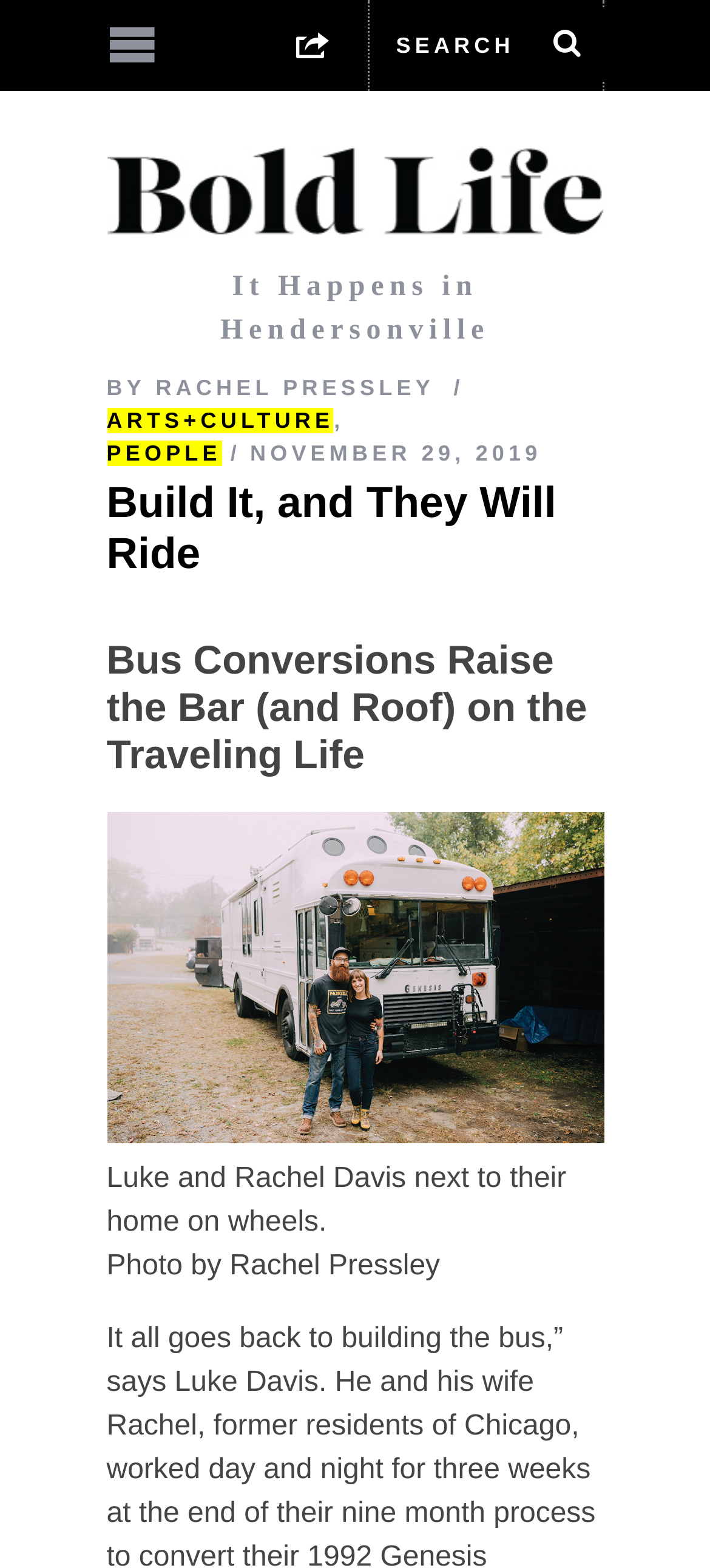Please provide a comprehensive answer to the question based on the screenshot: Who took the photo in the figure?

I found the figure element and its corresponding figcaption element. In the figcaption, I found a static text element with the text 'Photo by Rachel Pressley', which indicates that Rachel Pressley took the photo.